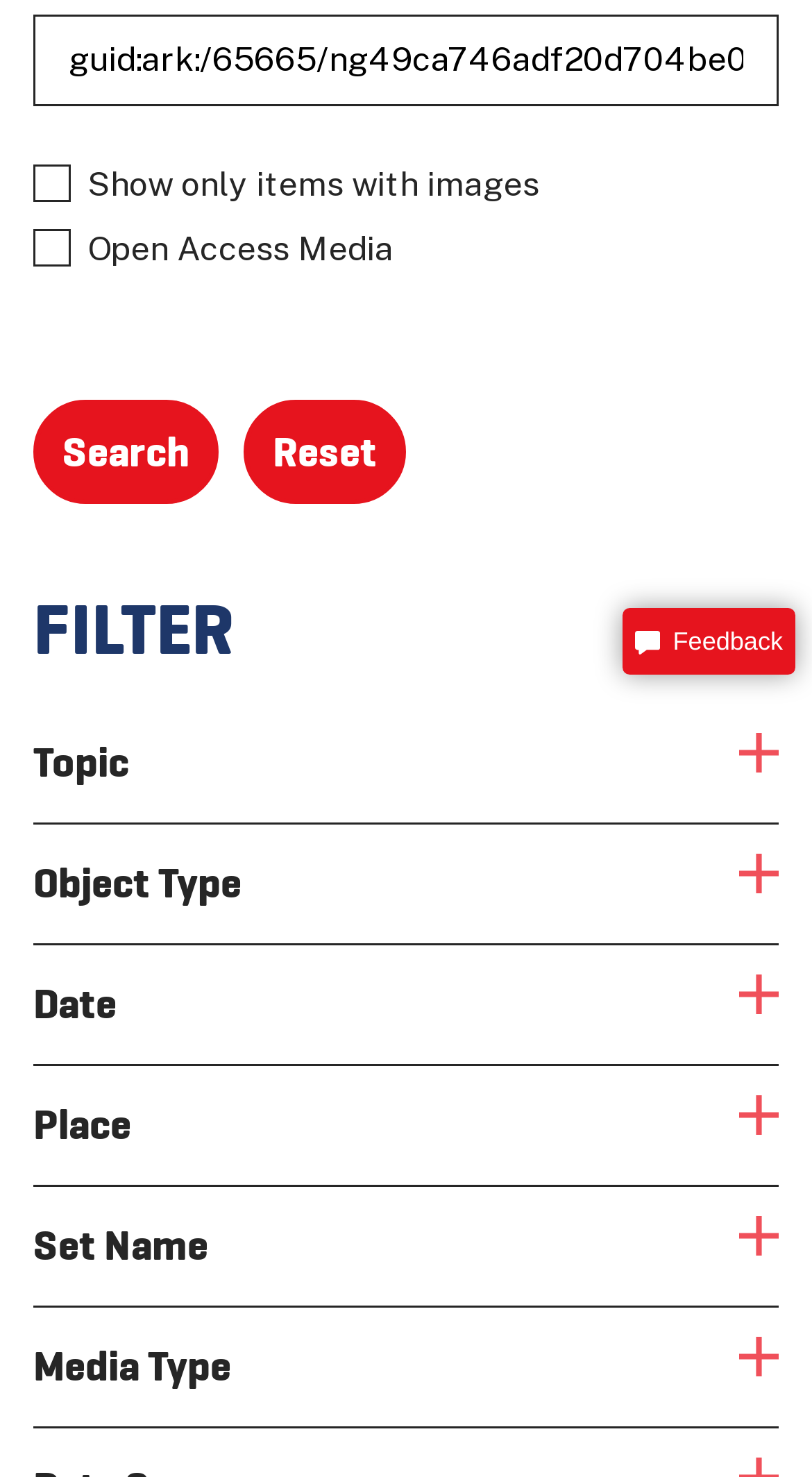Identify the bounding box coordinates for the UI element mentioned here: "Topic Expand Children". Provide the coordinates as four float values between 0 and 1, i.e., [left, top, right, bottom].

[0.041, 0.496, 0.959, 0.537]